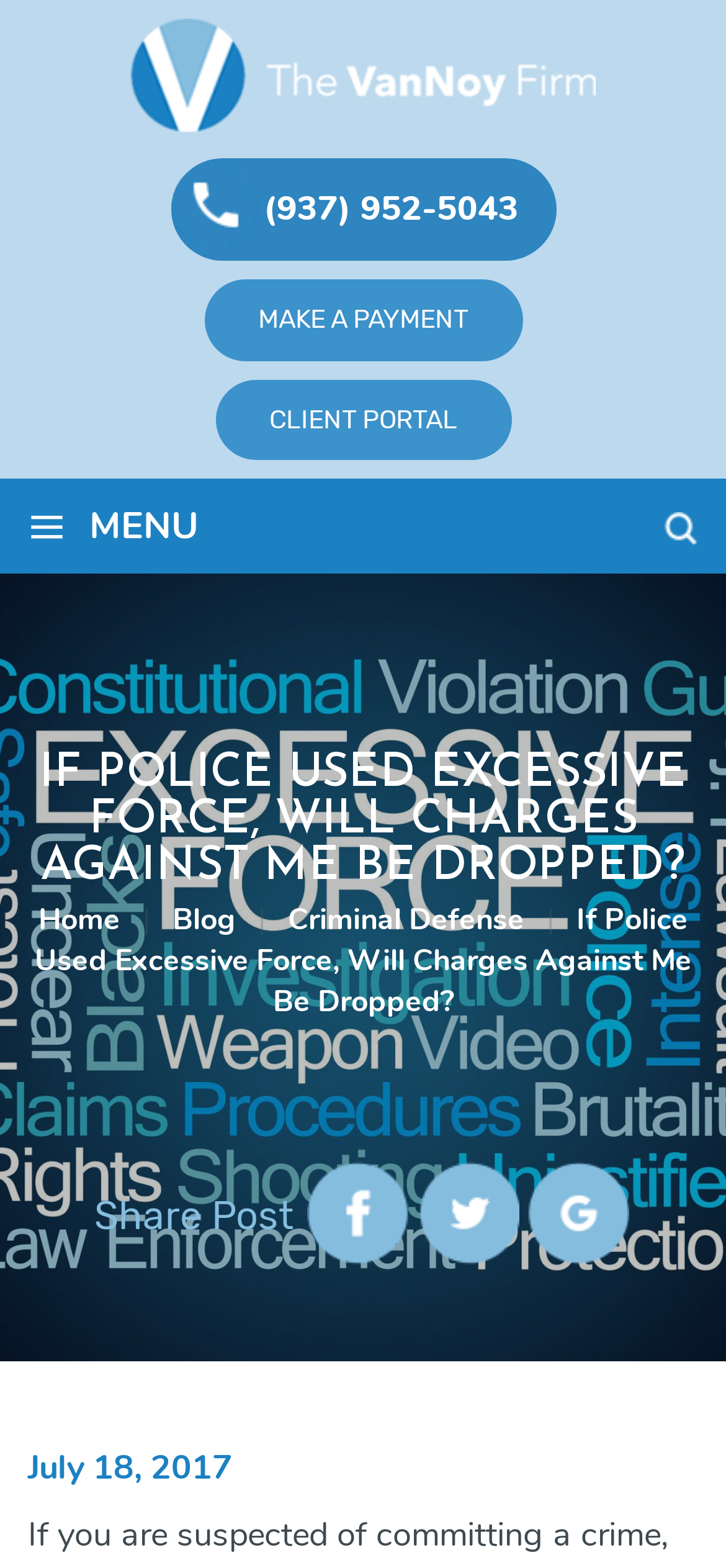Determine the coordinates of the bounding box that should be clicked to complete the instruction: "Click the phone number to call". The coordinates should be represented by four float numbers between 0 and 1: [left, top, right, bottom].

[0.235, 0.101, 0.765, 0.166]